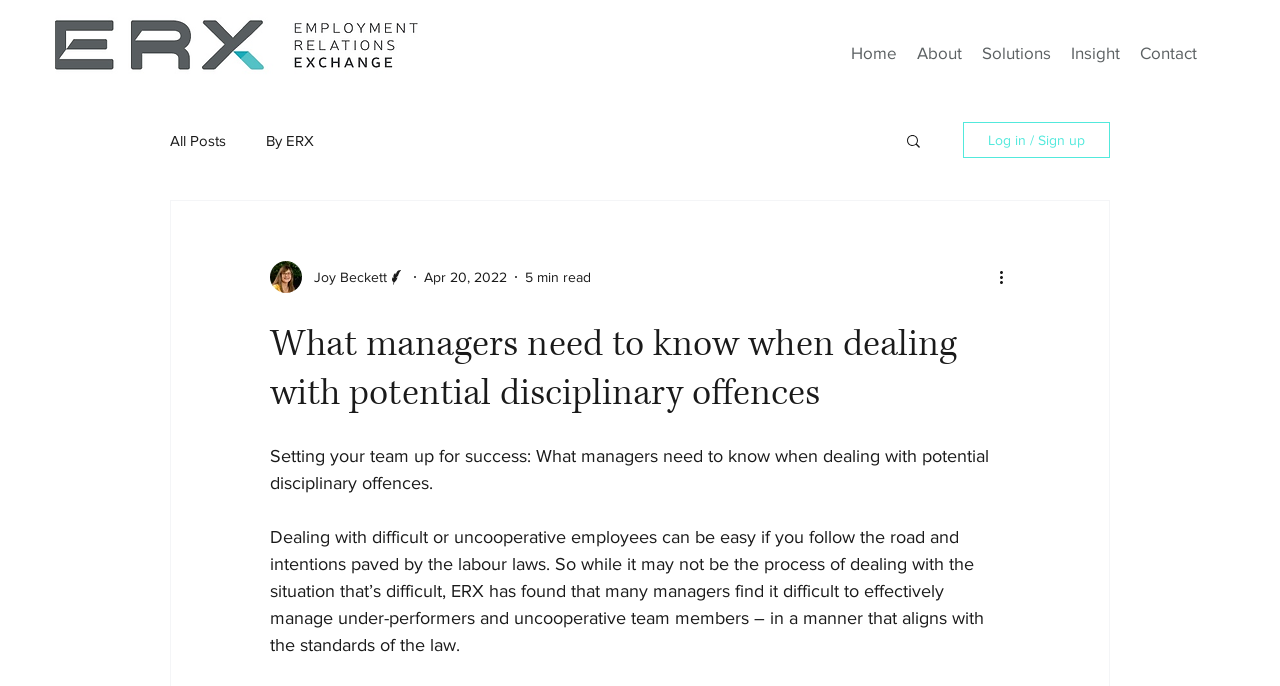Locate the bounding box coordinates of the element that should be clicked to fulfill the instruction: "Search for something".

[0.706, 0.192, 0.721, 0.223]